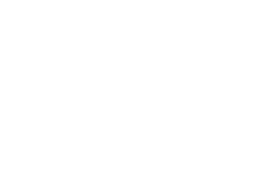What is the purpose of the virtual reality experience?
From the image, respond using a single word or phrase.

Demonstrate functionality and components